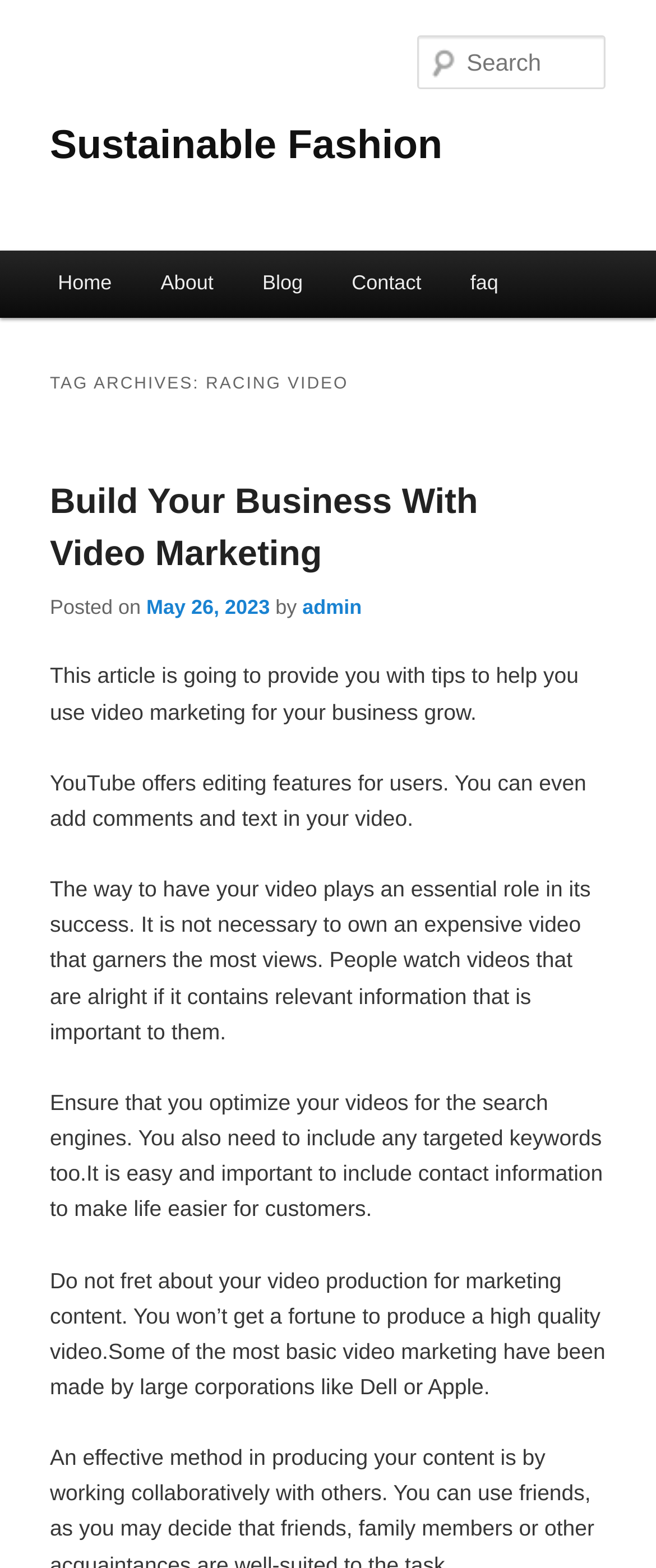Determine the bounding box coordinates for the HTML element described here: "Sustainable Fashion".

[0.076, 0.078, 0.674, 0.107]